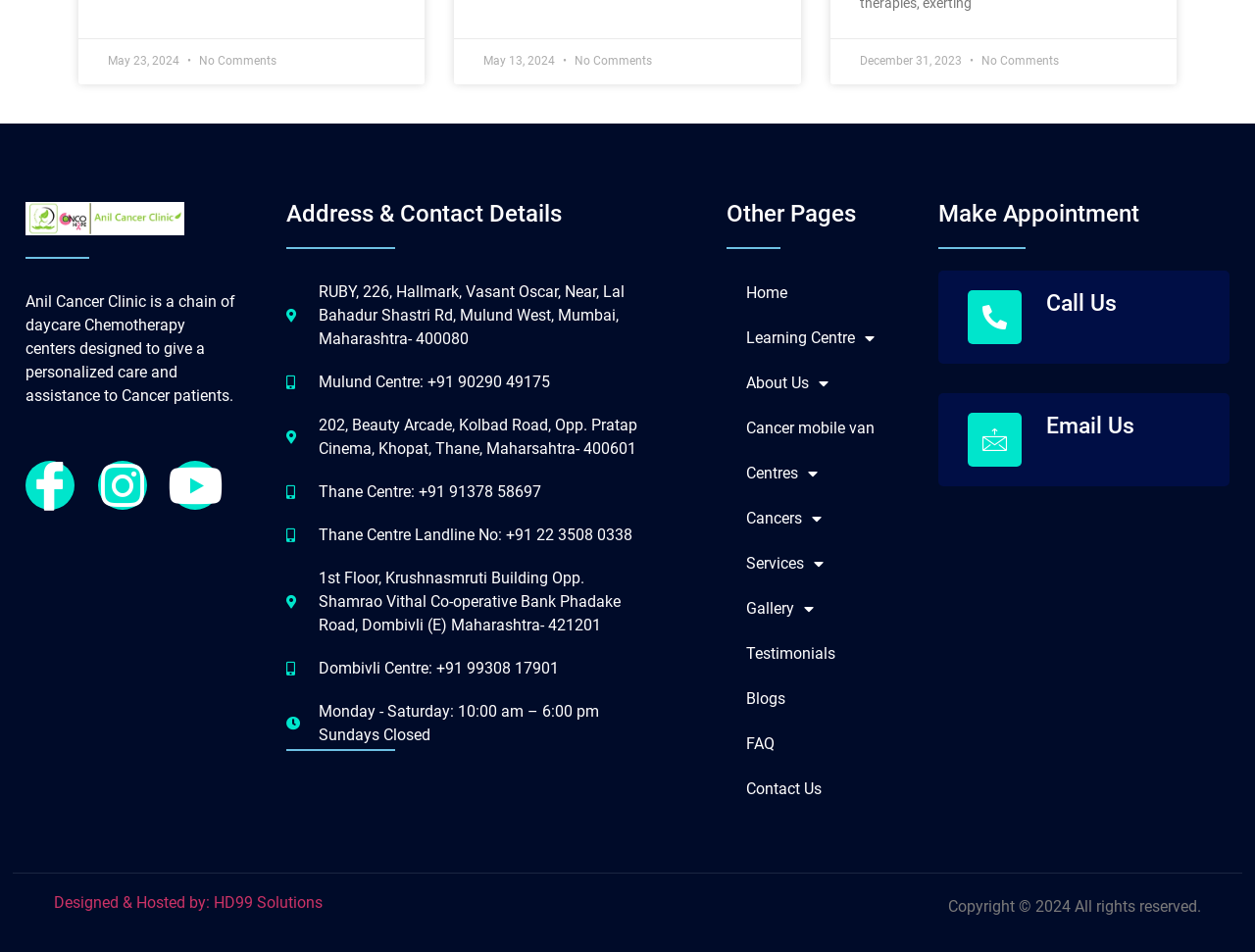Determine the bounding box coordinates for the UI element matching this description: "aria-label="xentr_enter_your_search_here" name="keywords" placeholder="Search…"".

None